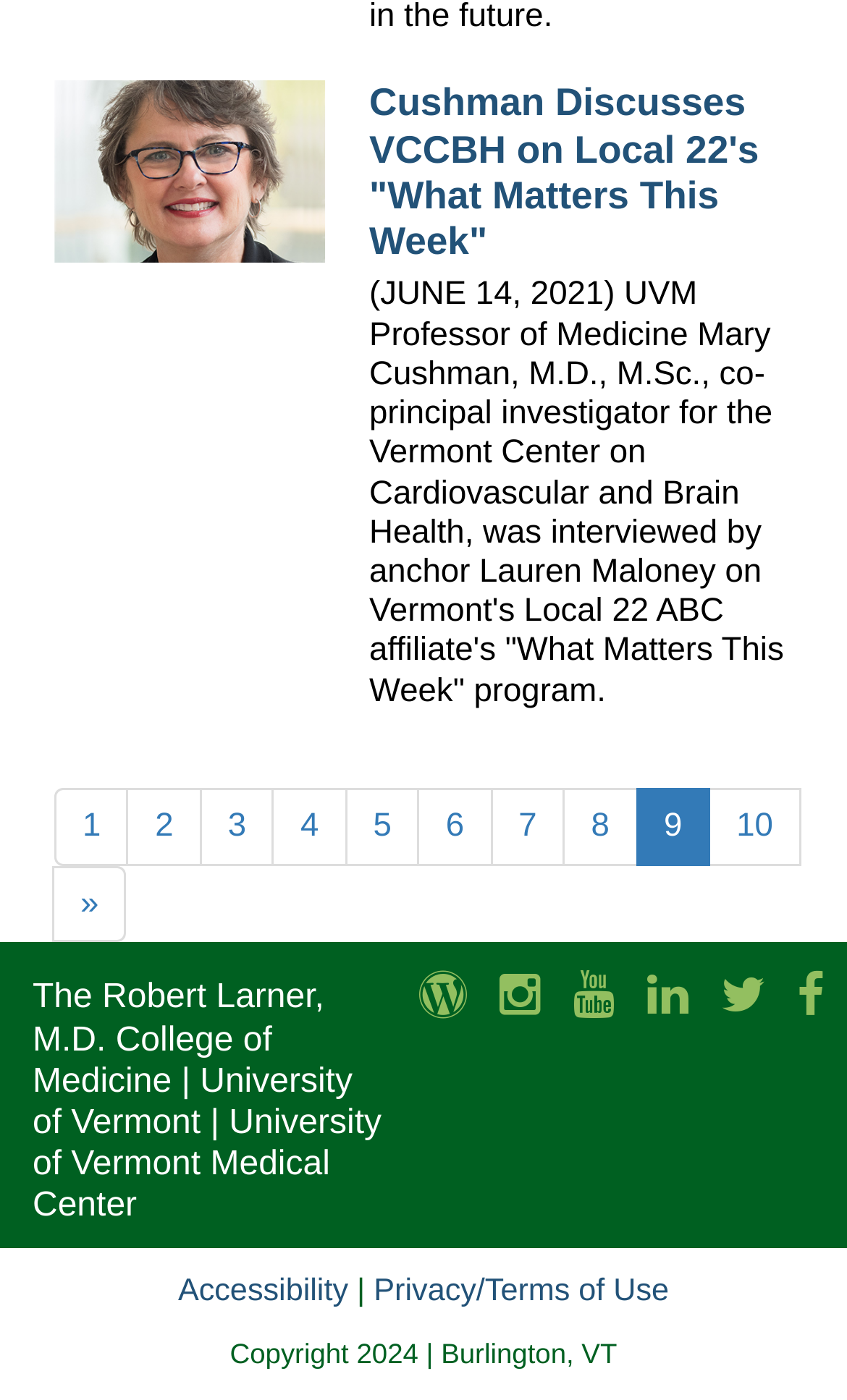What is the copyright year?
Please craft a detailed and exhaustive response to the question.

The copyright year can be found in the static text element at the bottom of the webpage with the text 'Copyright 2024 | Burlington, VT'.